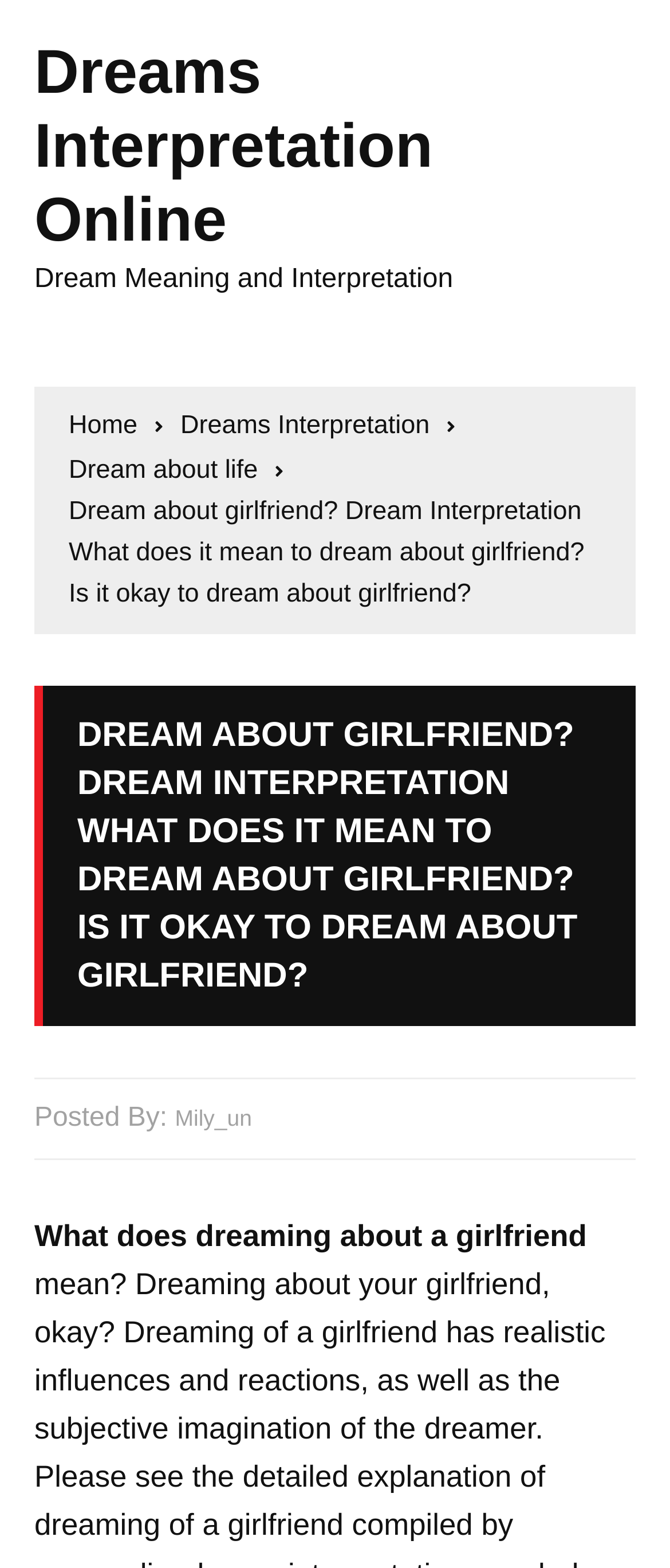Respond to the following question with a brief word or phrase:
What is the name of the website?

Dreams Interpretation Online